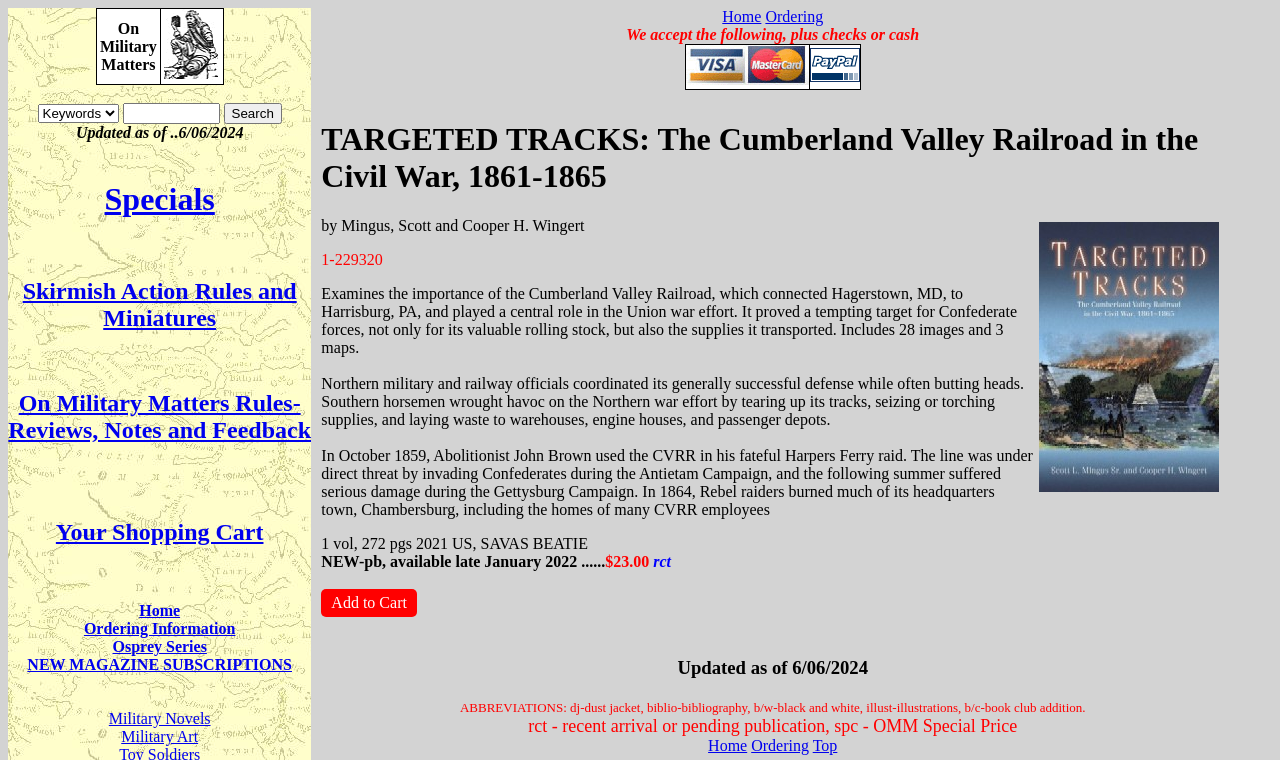What is the function of the 'Add to Cart' button?
Using the visual information, respond with a single word or phrase.

Add book to cart